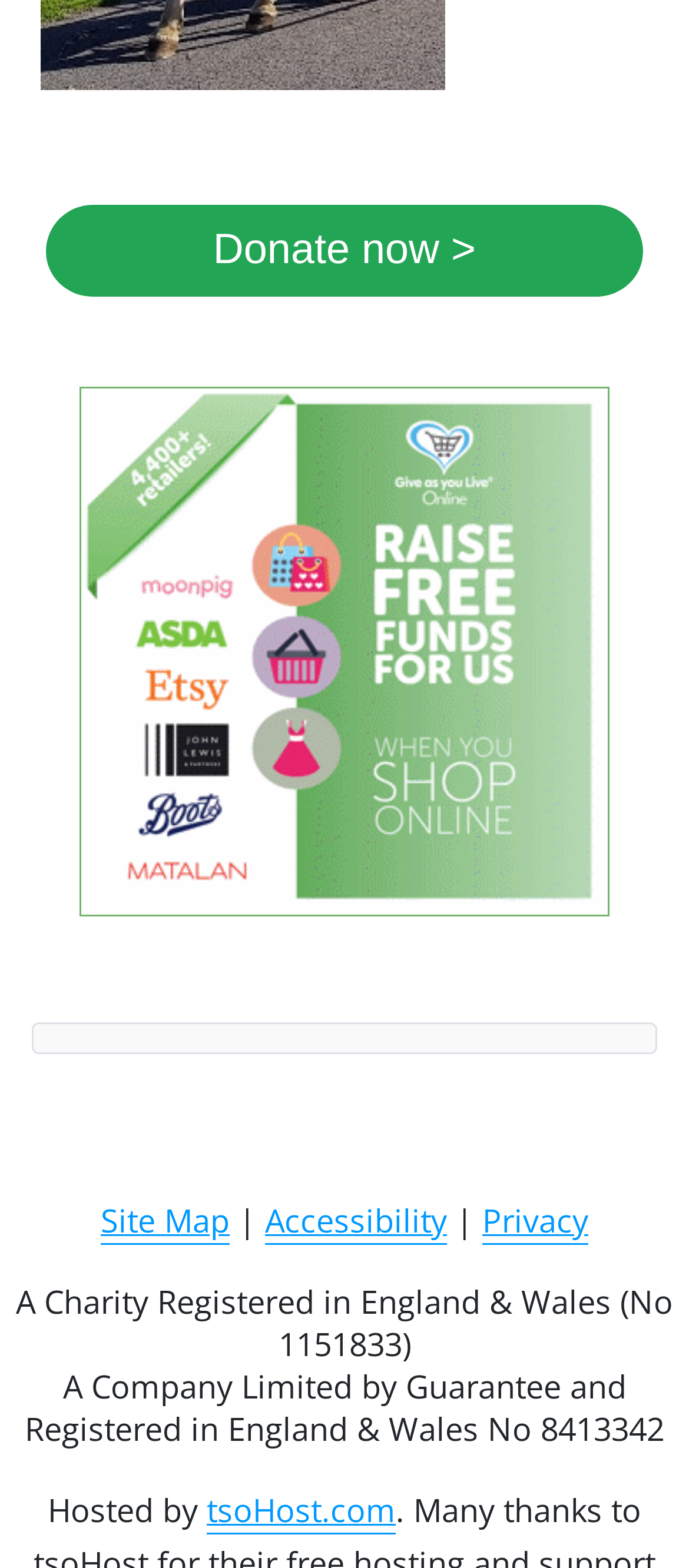How many links are there in the footer section?
Give a single word or phrase as your answer by examining the image.

5